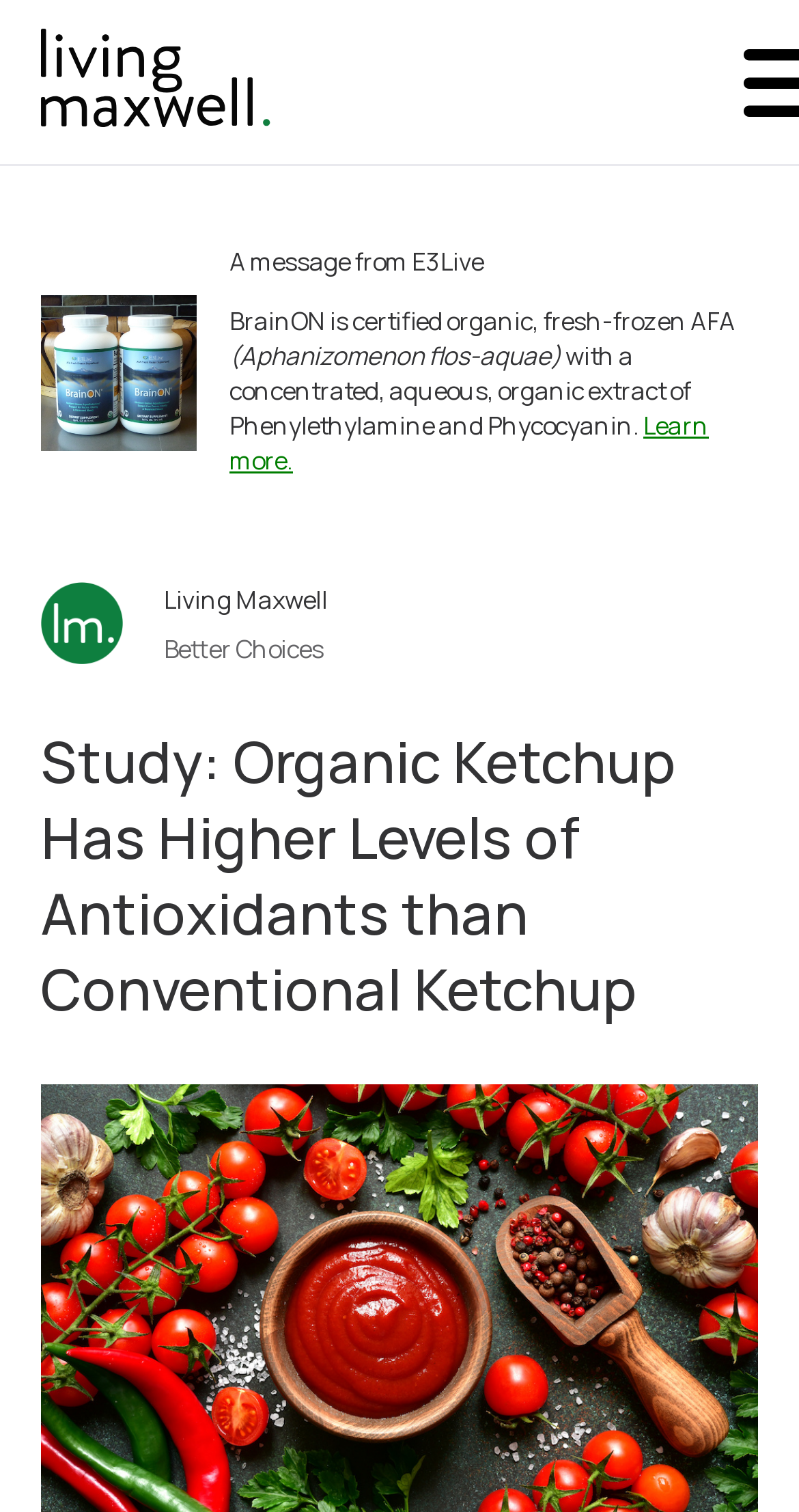Find the bounding box coordinates corresponding to the UI element with the description: "admin". The coordinates should be formatted as [left, top, right, bottom], with values as floats between 0 and 1.

None